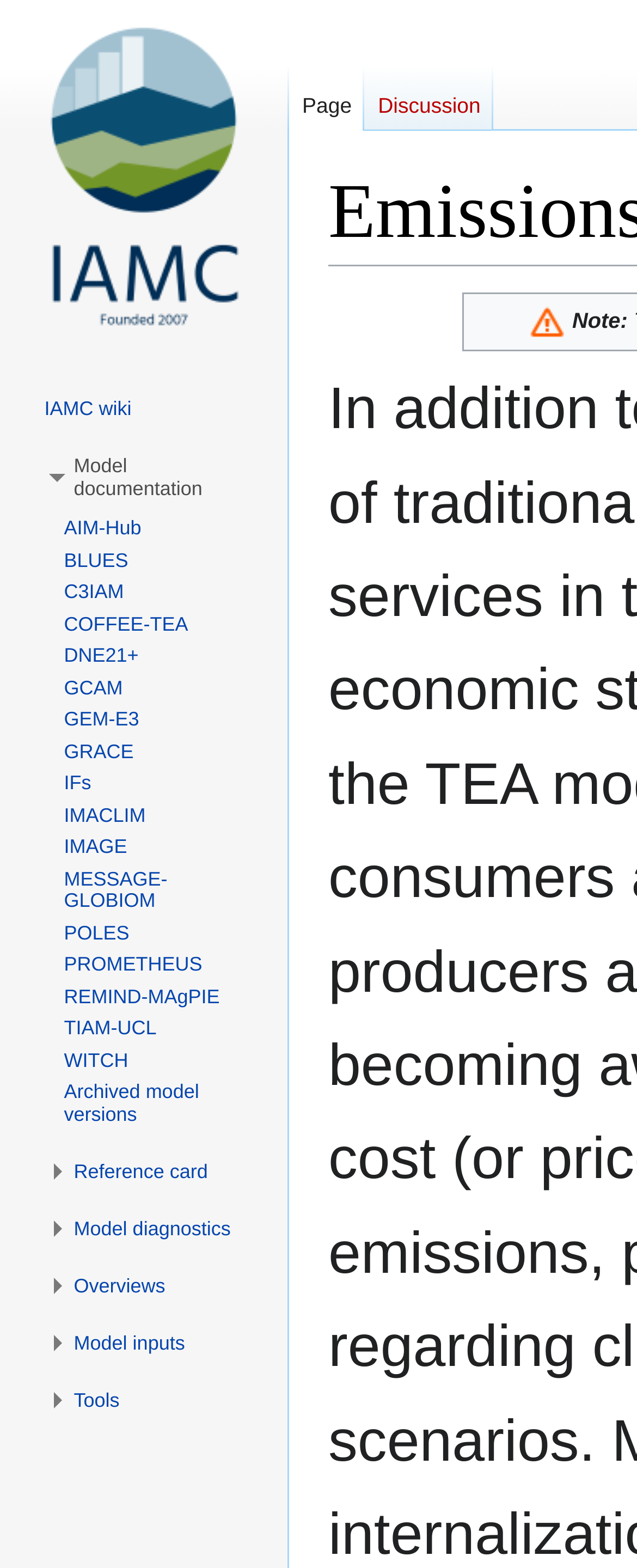Locate the bounding box of the UI element described by: "Decline non-necessary cookies" in the given webpage screenshot.

None